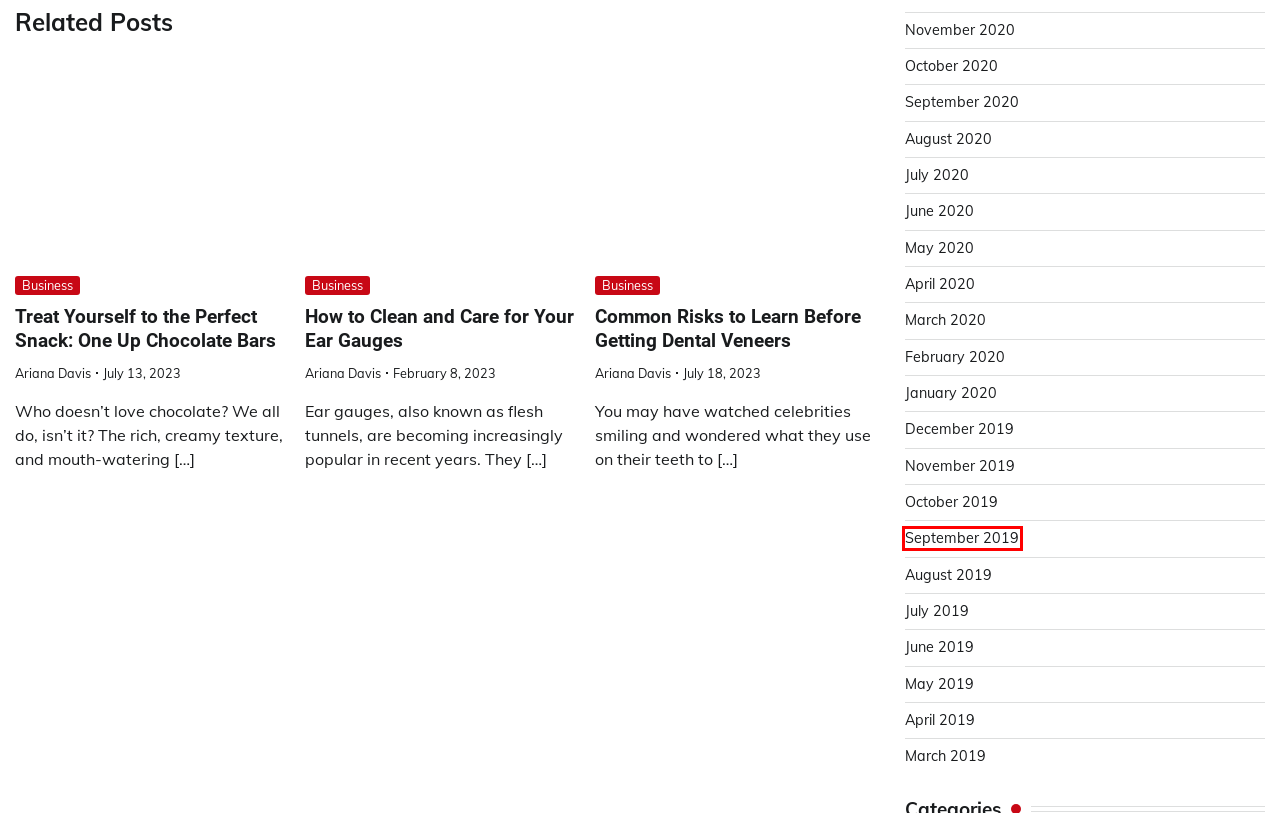You have a screenshot showing a webpage with a red bounding box around a UI element. Choose the webpage description that best matches the new page after clicking the highlighted element. Here are the options:
A. September 2019 - Life Hacks List
B. August 2019 - Life Hacks List
C. How to Clean and Care for Your Ear Gauges - Life Hacks List
D. April 2019 - Life Hacks List
E. November 2020 - Life Hacks List
F. November 2019 - Life Hacks List
G. October 2020 - Life Hacks List
H. Common Risks to Learn Before Getting Dental Veneers - Life Hacks List

A